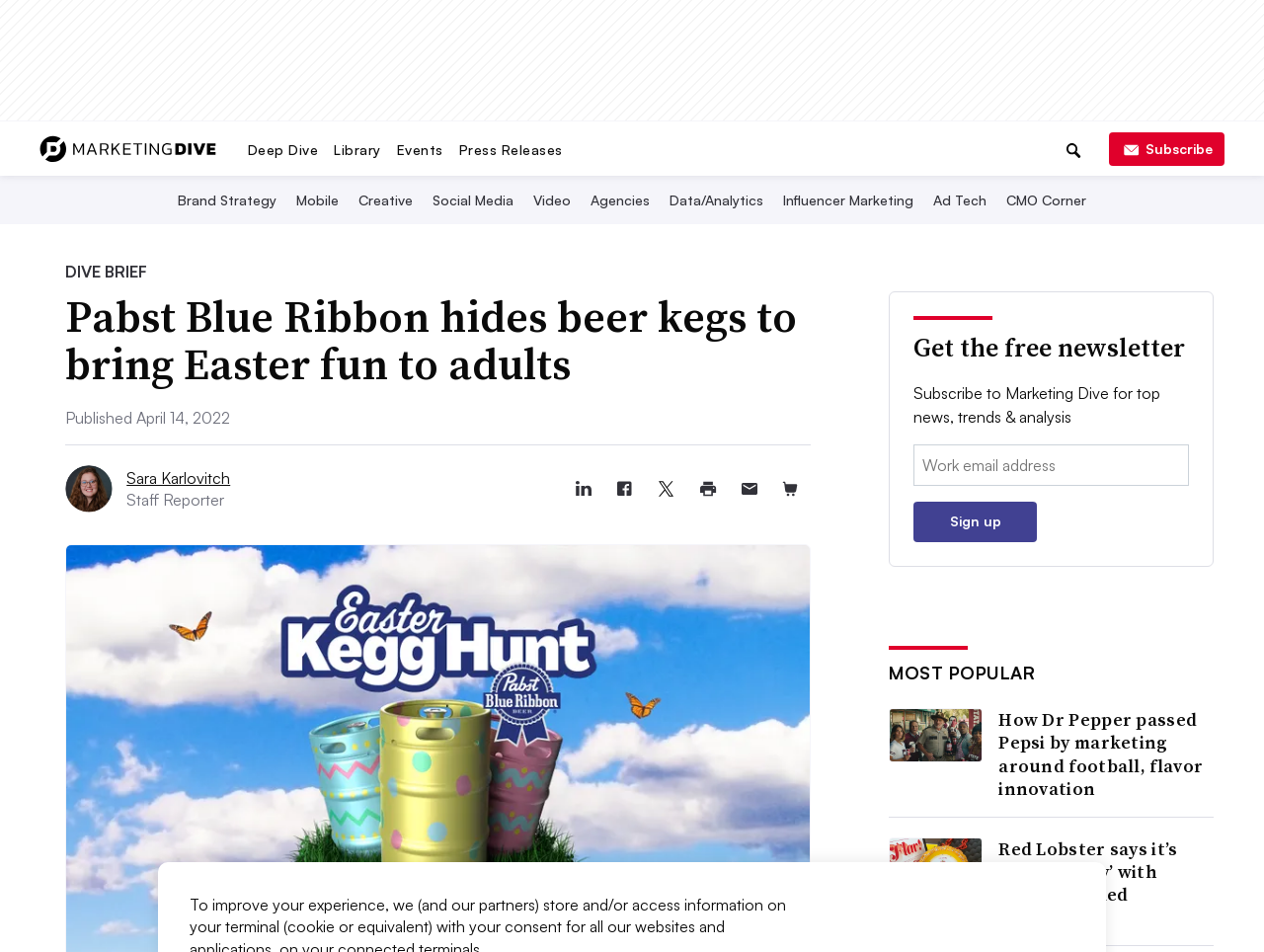Can you identify the bounding box coordinates of the clickable region needed to carry out this instruction: 'Search for something'? The coordinates should be four float numbers within the range of 0 to 1, stated as [left, top, right, bottom].

[0.363, 0.128, 0.609, 0.166]